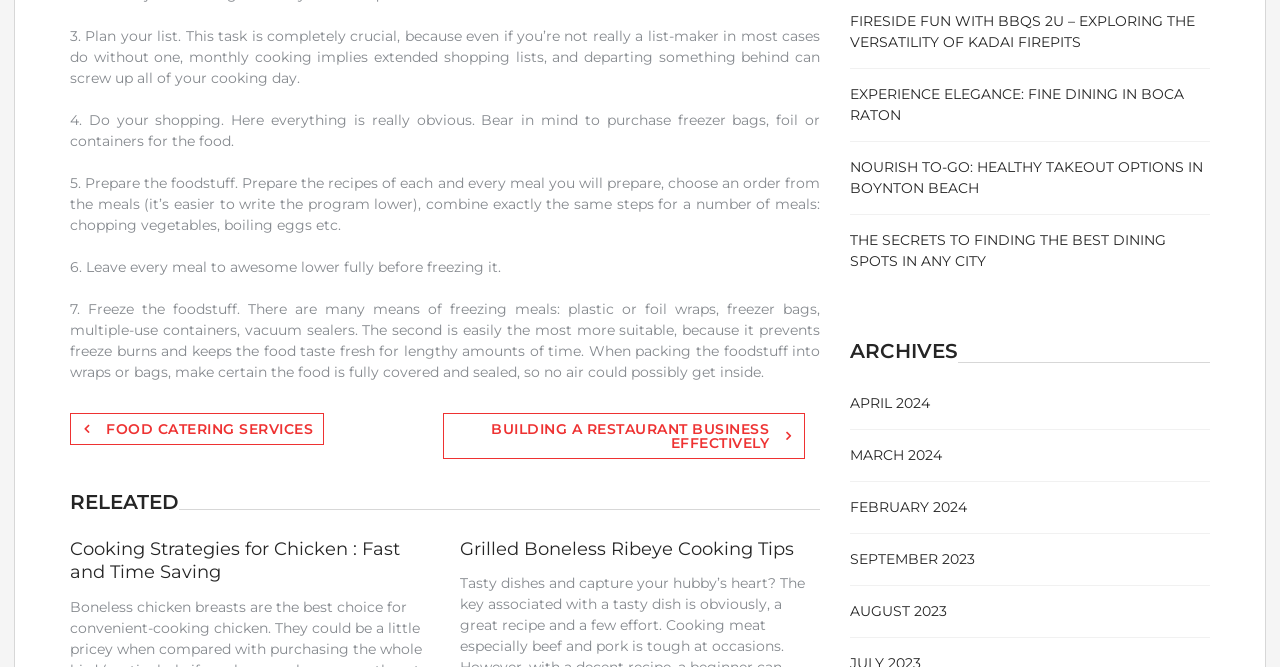Identify the bounding box for the given UI element using the description provided. Coordinates should be in the format (top-left x, top-left y, bottom-right x, bottom-right y) and must be between 0 and 1. Here is the description: Food Catering Services

[0.055, 0.619, 0.253, 0.667]